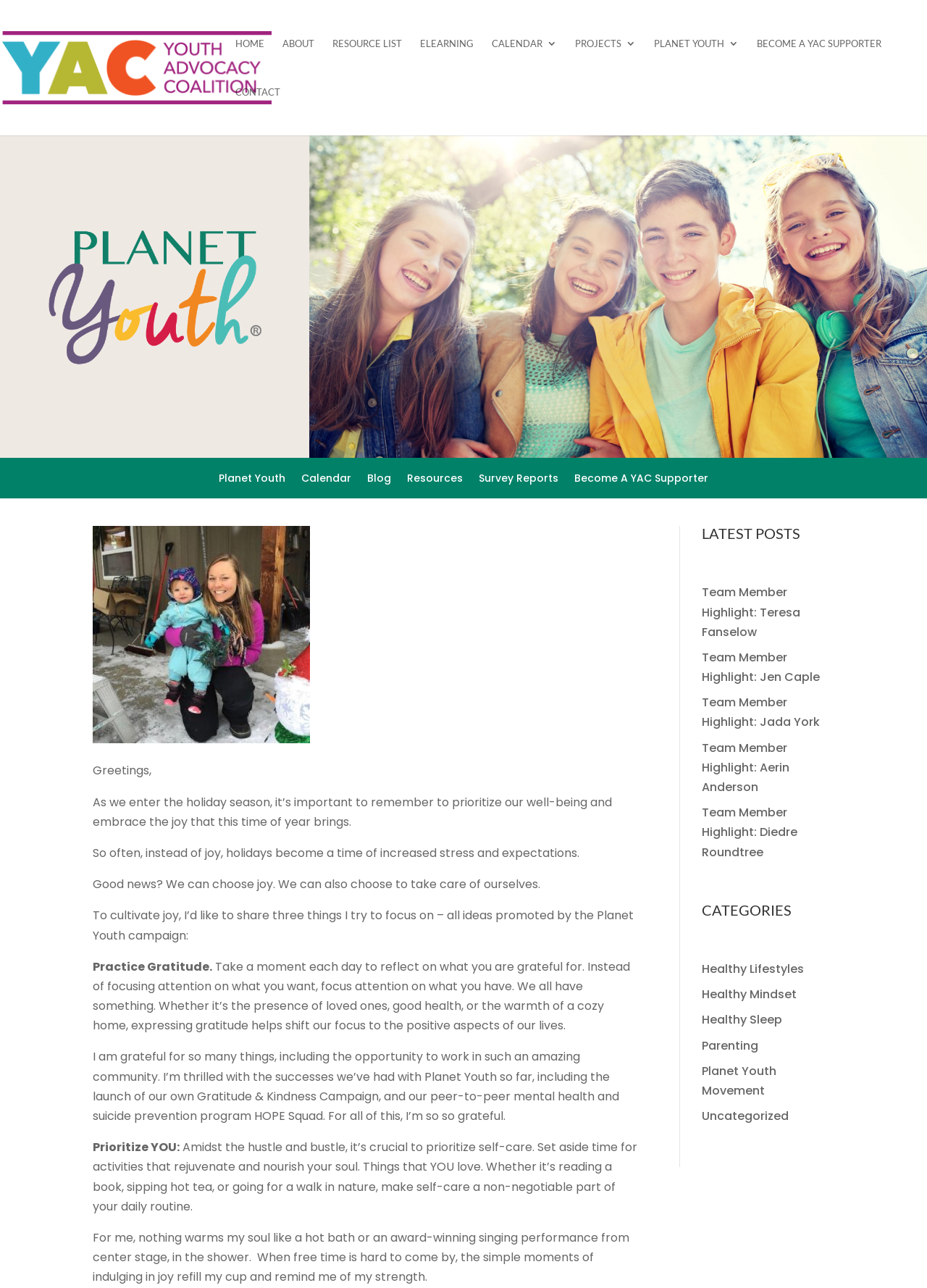Based on the description "Team Member Highlight: Jada York", find the bounding box of the specified UI element.

[0.757, 0.539, 0.885, 0.567]